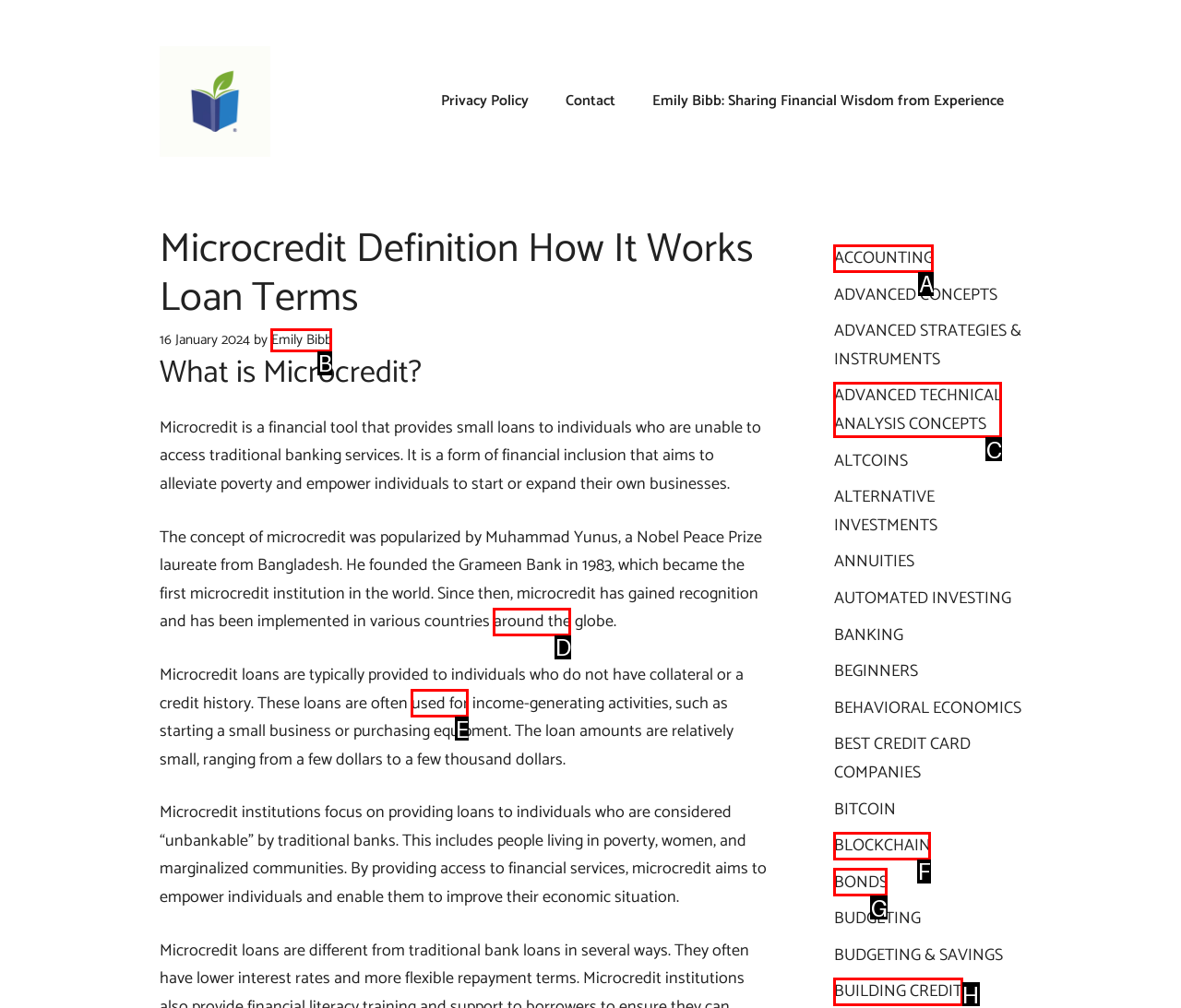Please identify the correct UI element to click for the task: Click on the 'BUILDING CREDIT' link Respond with the letter of the appropriate option.

H